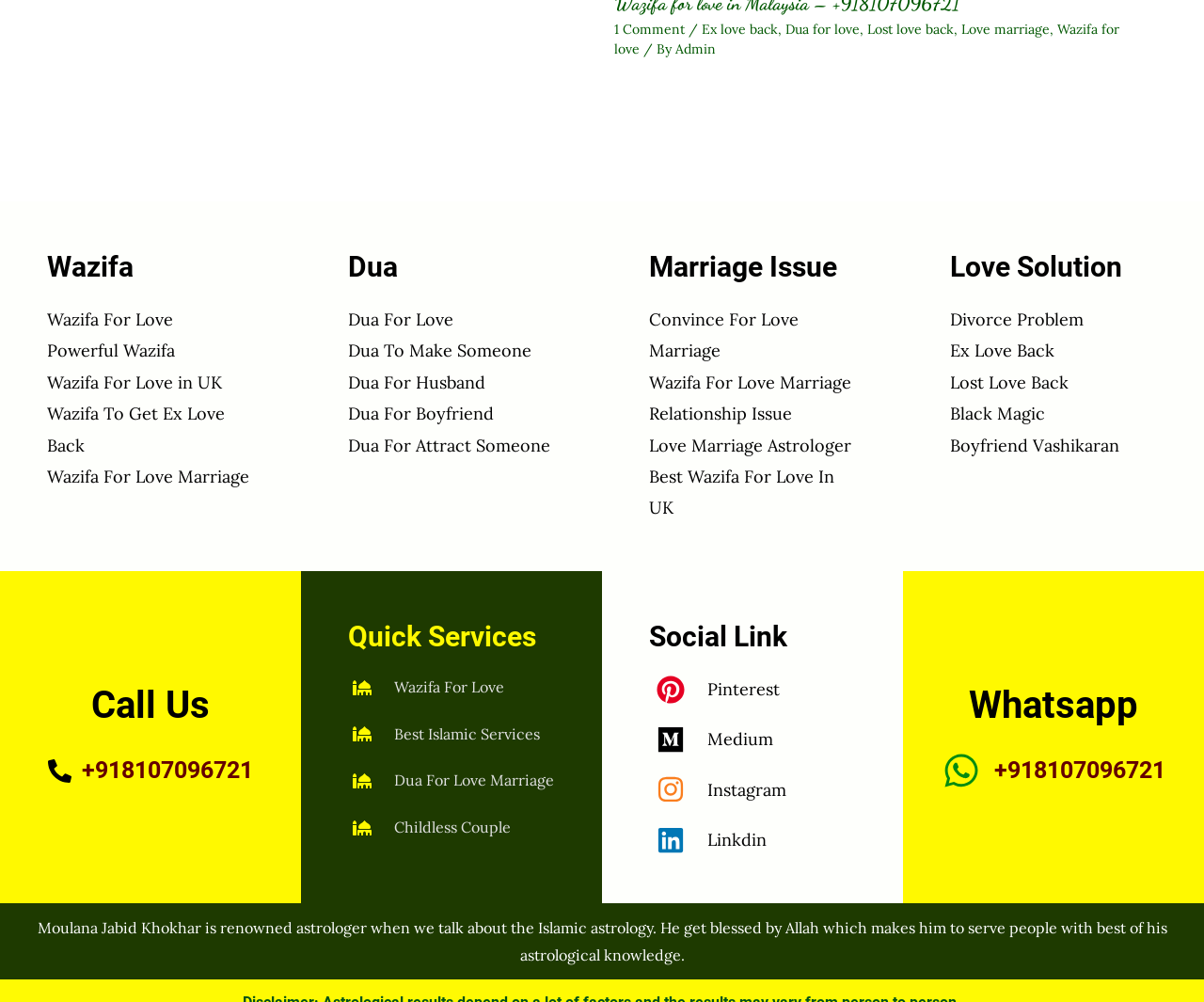Identify the bounding box coordinates of the element to click to follow this instruction: 'Click on 'Wazifa For Love''. Ensure the coordinates are four float values between 0 and 1, provided as [left, top, right, bottom].

[0.039, 0.303, 0.211, 0.335]